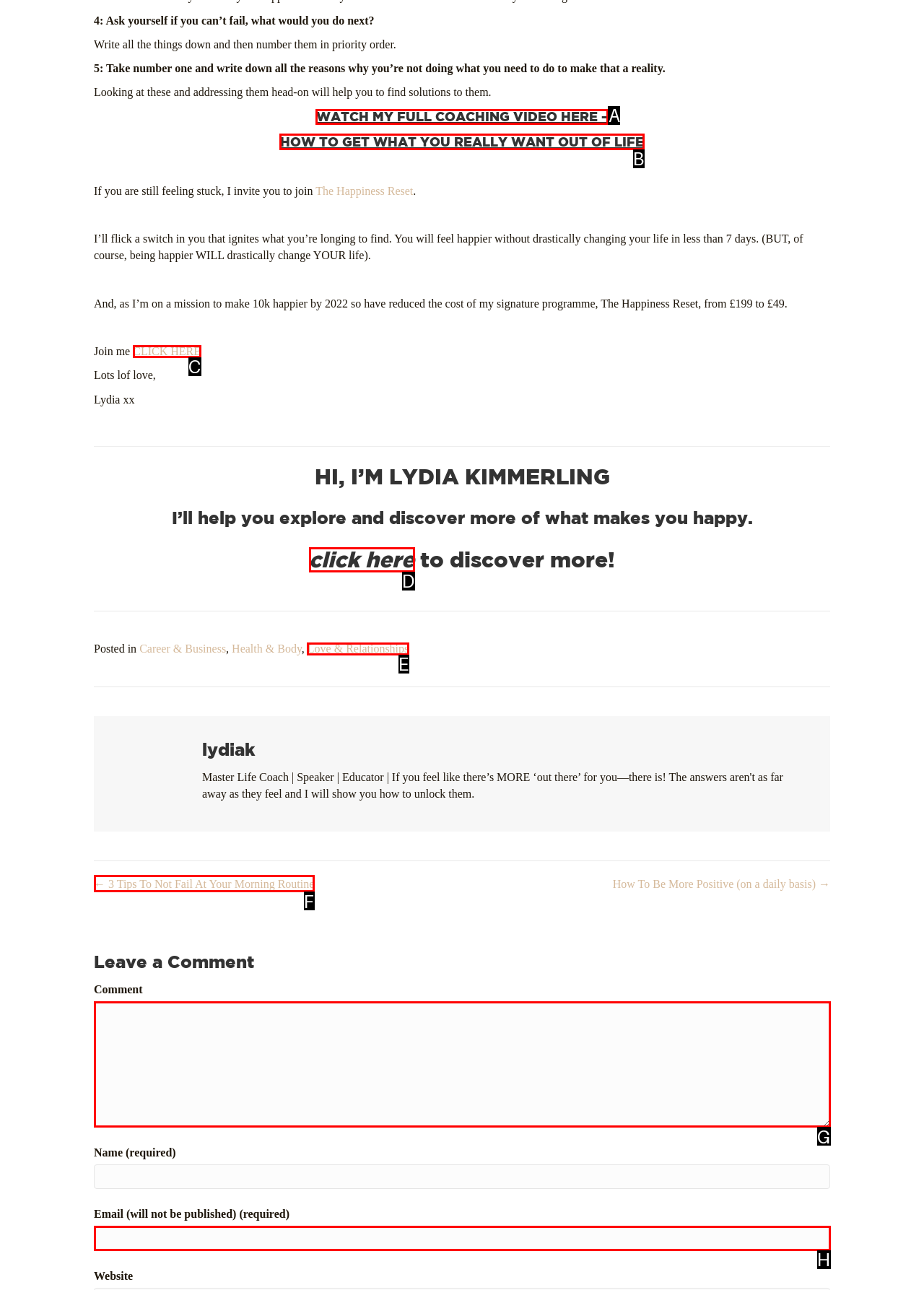Decide which letter you need to select to fulfill the task: Get what you really want out of life
Answer with the letter that matches the correct option directly.

B